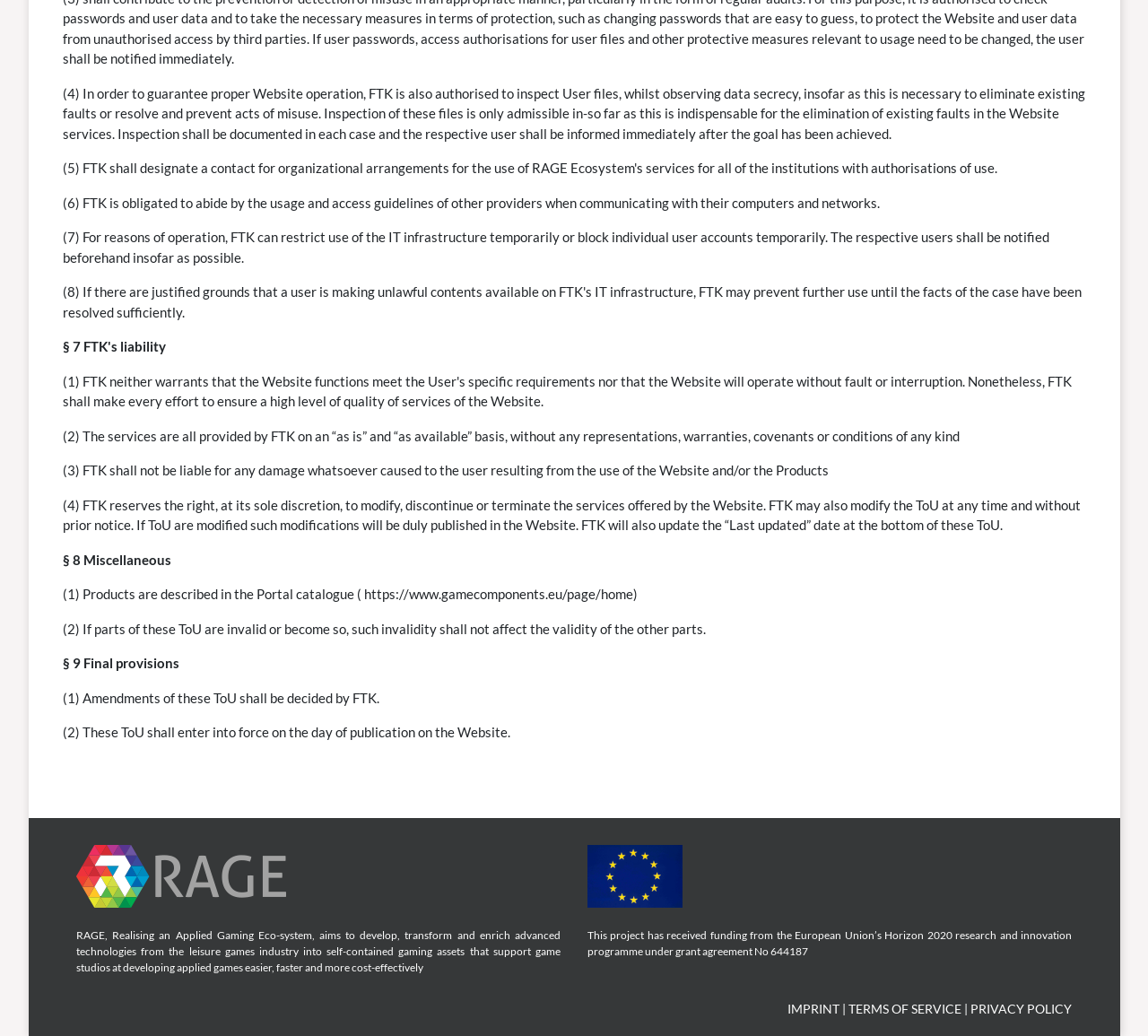Using the element description: "Terms of Service", determine the bounding box coordinates. The coordinates should be in the format [left, top, right, bottom], with values between 0 and 1.

[0.739, 0.966, 0.838, 0.981]